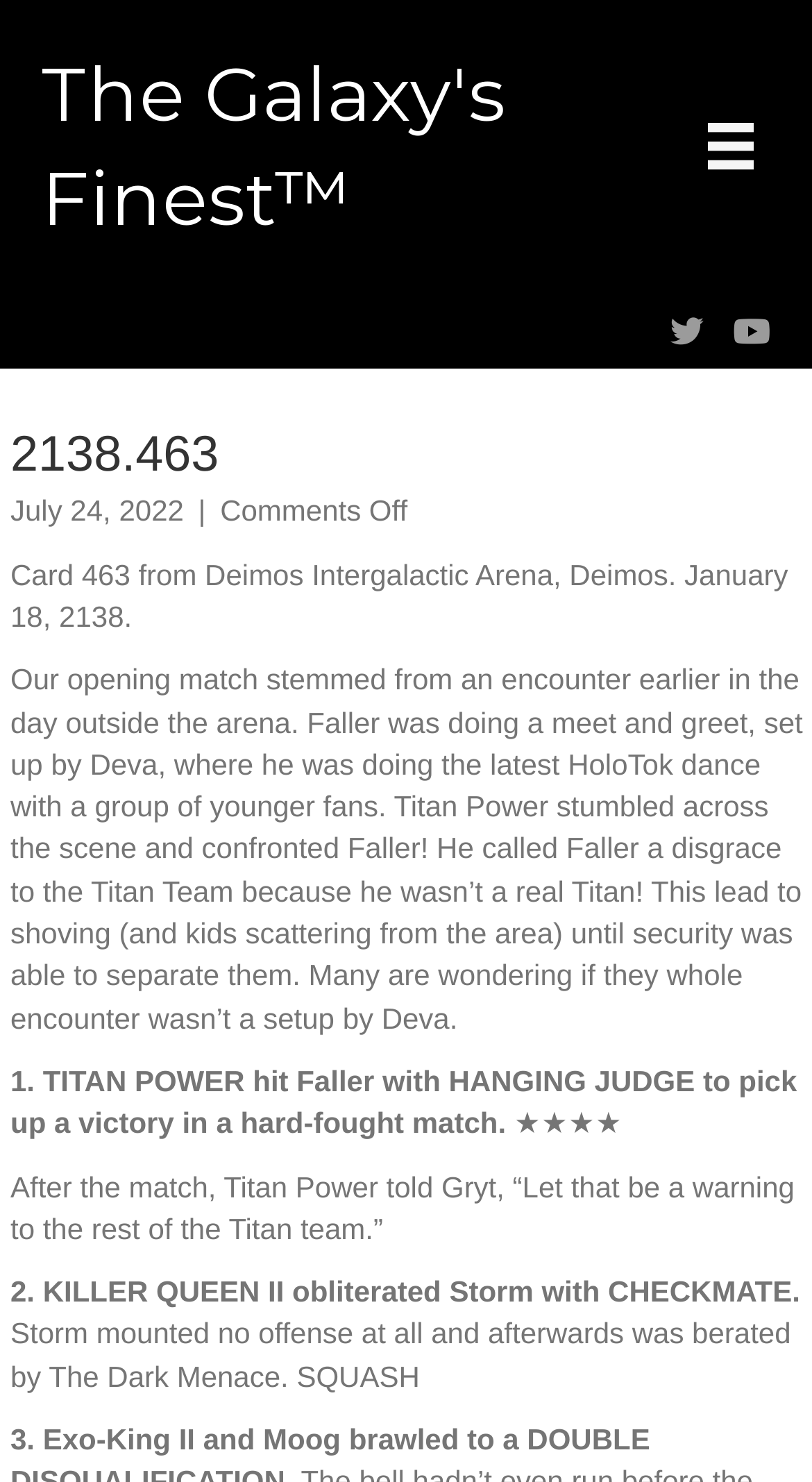Locate the UI element described by The Galaxy's Finest™ and provide its bounding box coordinates. Use the format (top-left x, top-left y, bottom-right x, bottom-right y) with all values as floating point numbers between 0 and 1.

[0.051, 0.032, 0.623, 0.165]